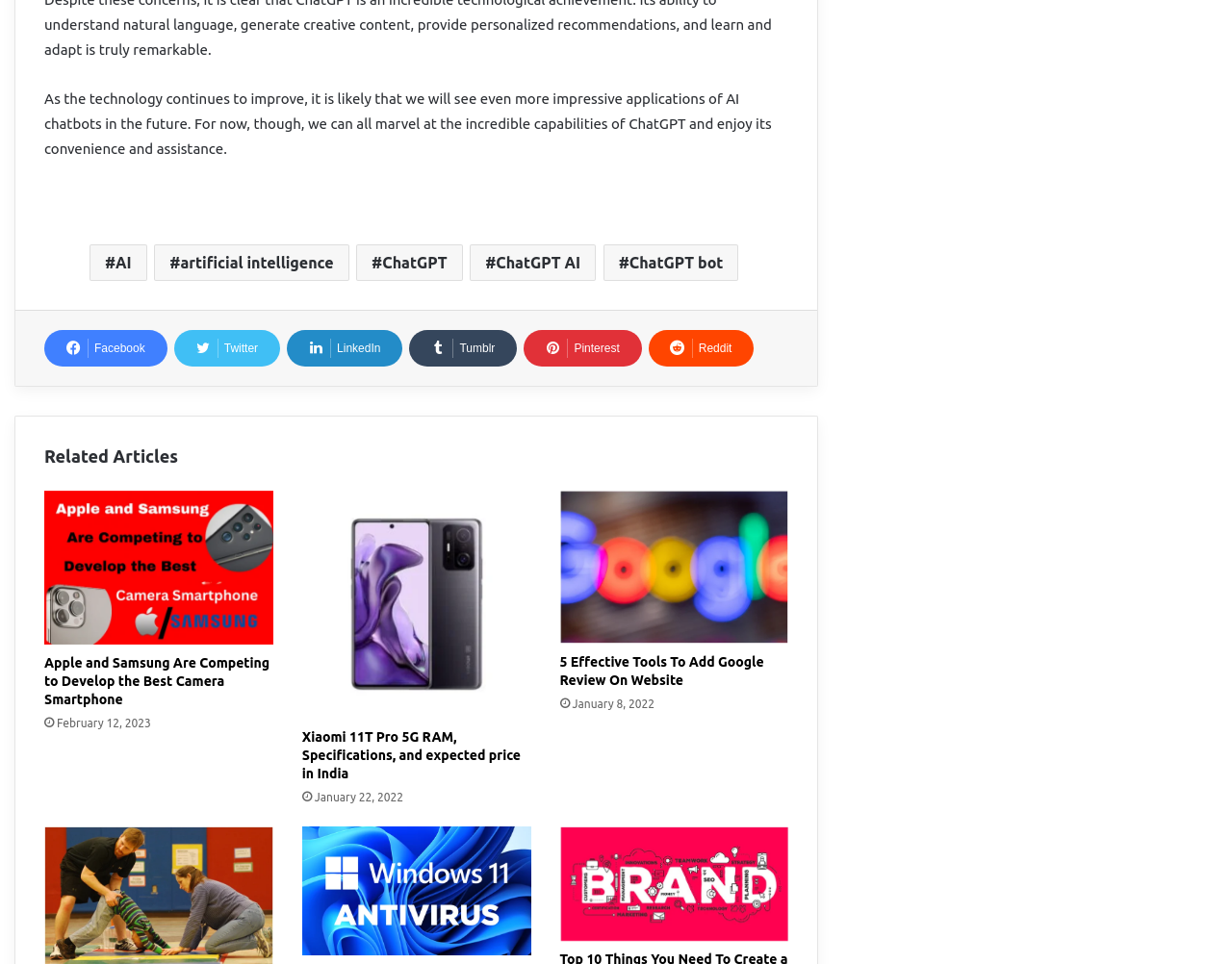Provide a short answer using a single word or phrase for the following question: 
How many related articles are there?

5